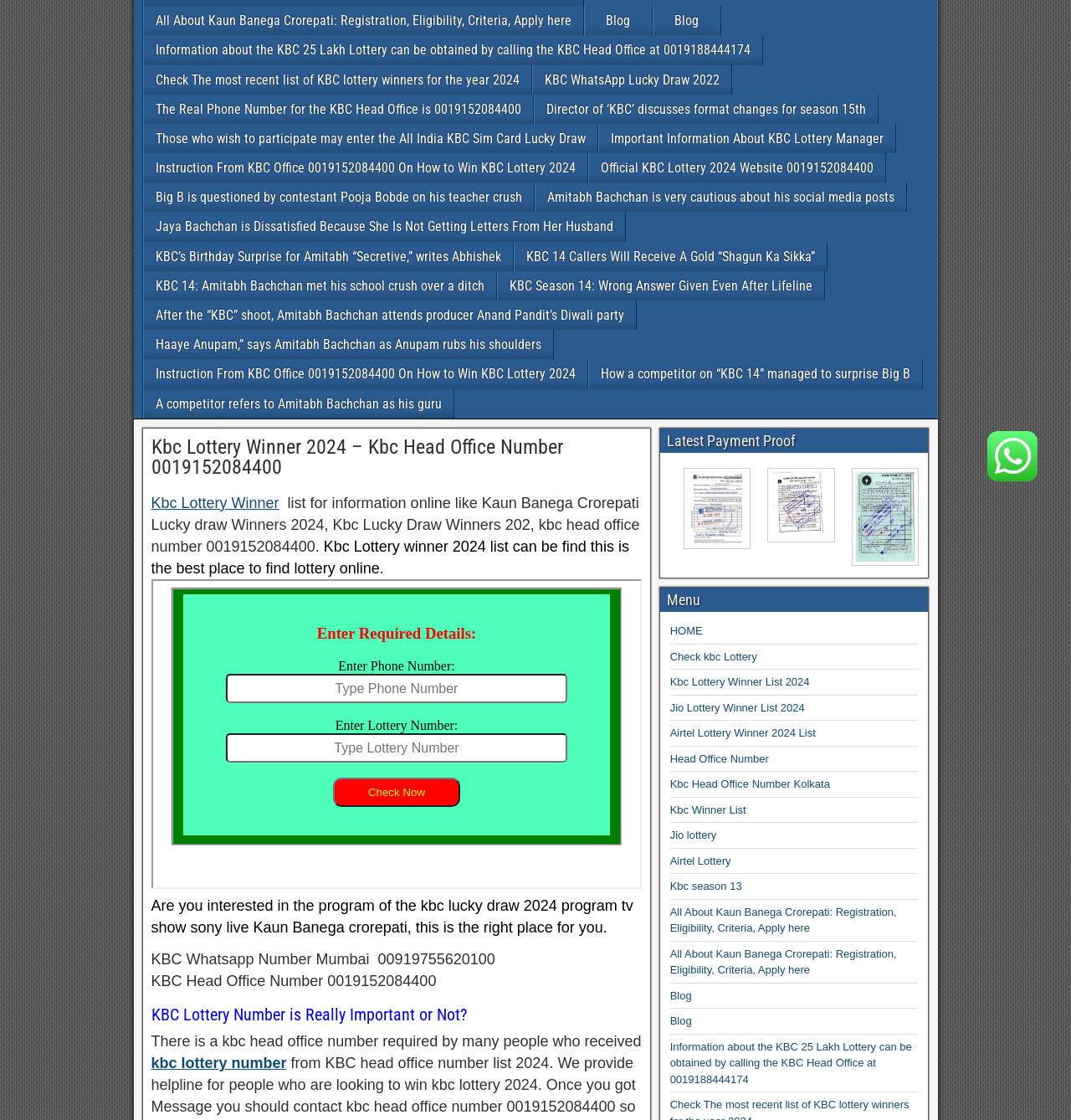Predict the bounding box coordinates for the UI element described as: "aria-label="Add one" title="Add one"". The coordinates should be four float numbers between 0 and 1, presented as [left, top, right, bottom].

None